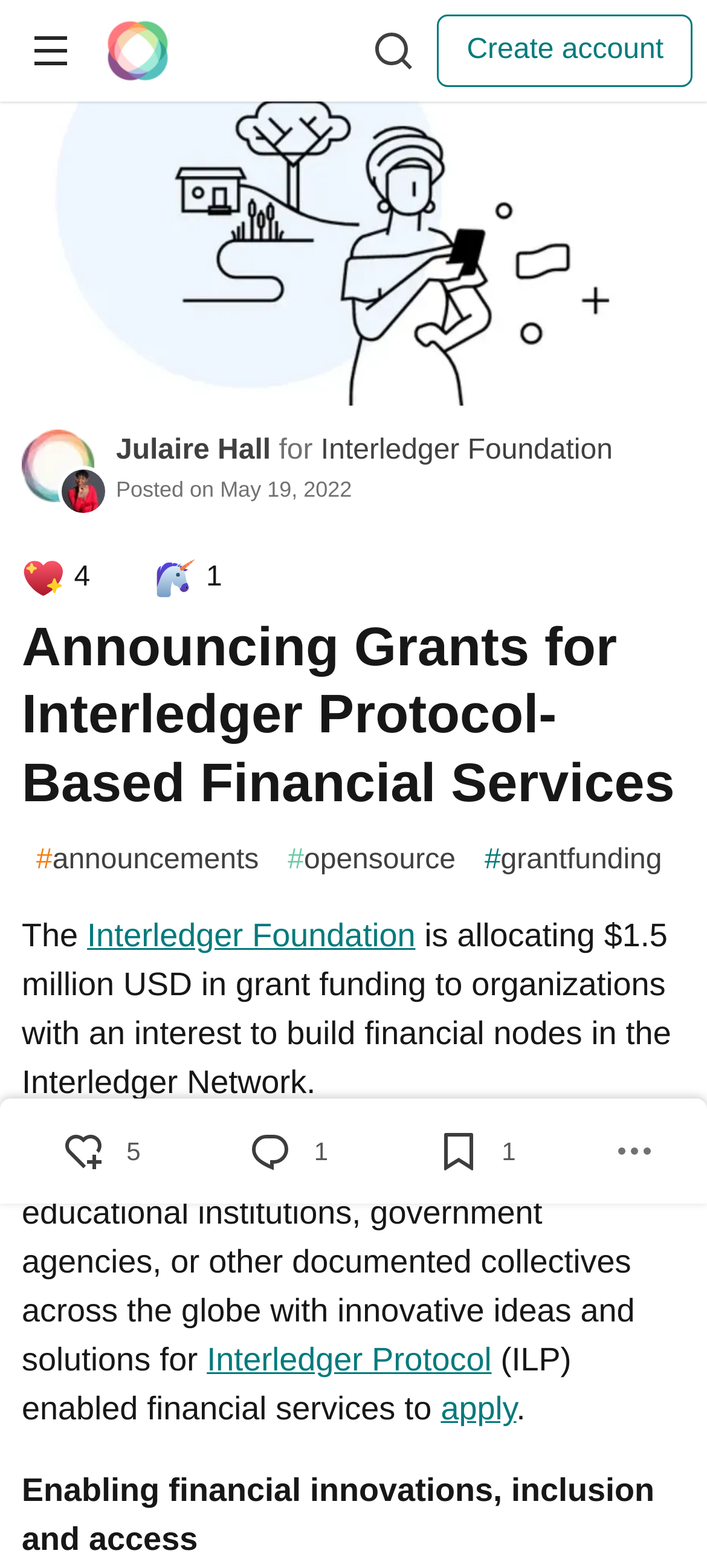Determine the bounding box coordinates for the area you should click to complete the following instruction: "Click Navigation menu".

[0.021, 0.009, 0.123, 0.055]